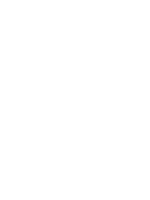What makes the light sword stand out?
Please provide a detailed and comprehensive answer to the question.

The light sword stands out with its eye-catching design, which implies that its unique and attractive appearance makes it a great choice for anyone looking to enhance their festive experience.